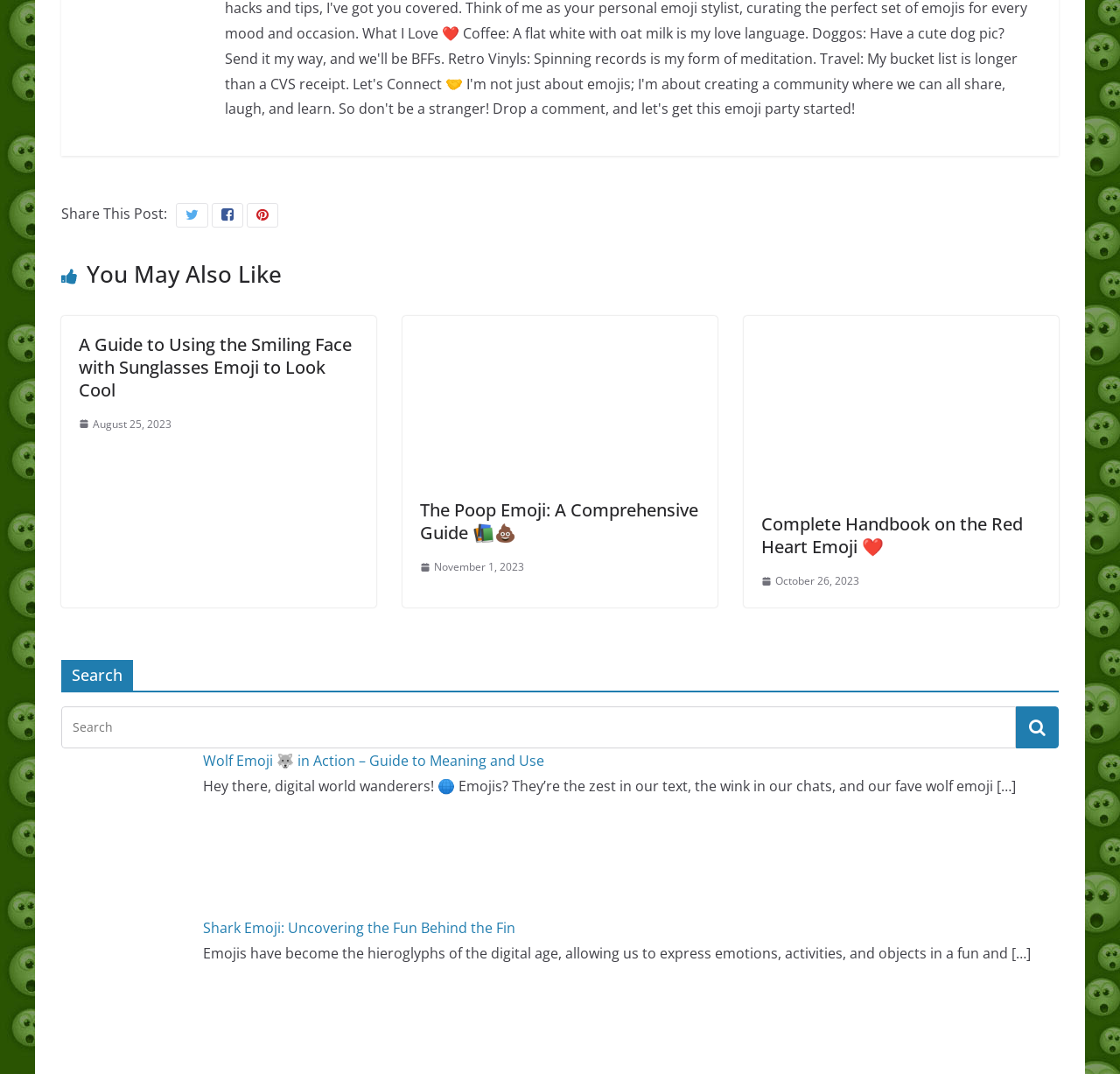Please locate the bounding box coordinates of the element's region that needs to be clicked to follow the instruction: "View the post about the smiling poop emoji". The bounding box coordinates should be provided as four float numbers between 0 and 1, i.e., [left, top, right, bottom].

[0.359, 0.295, 0.641, 0.313]